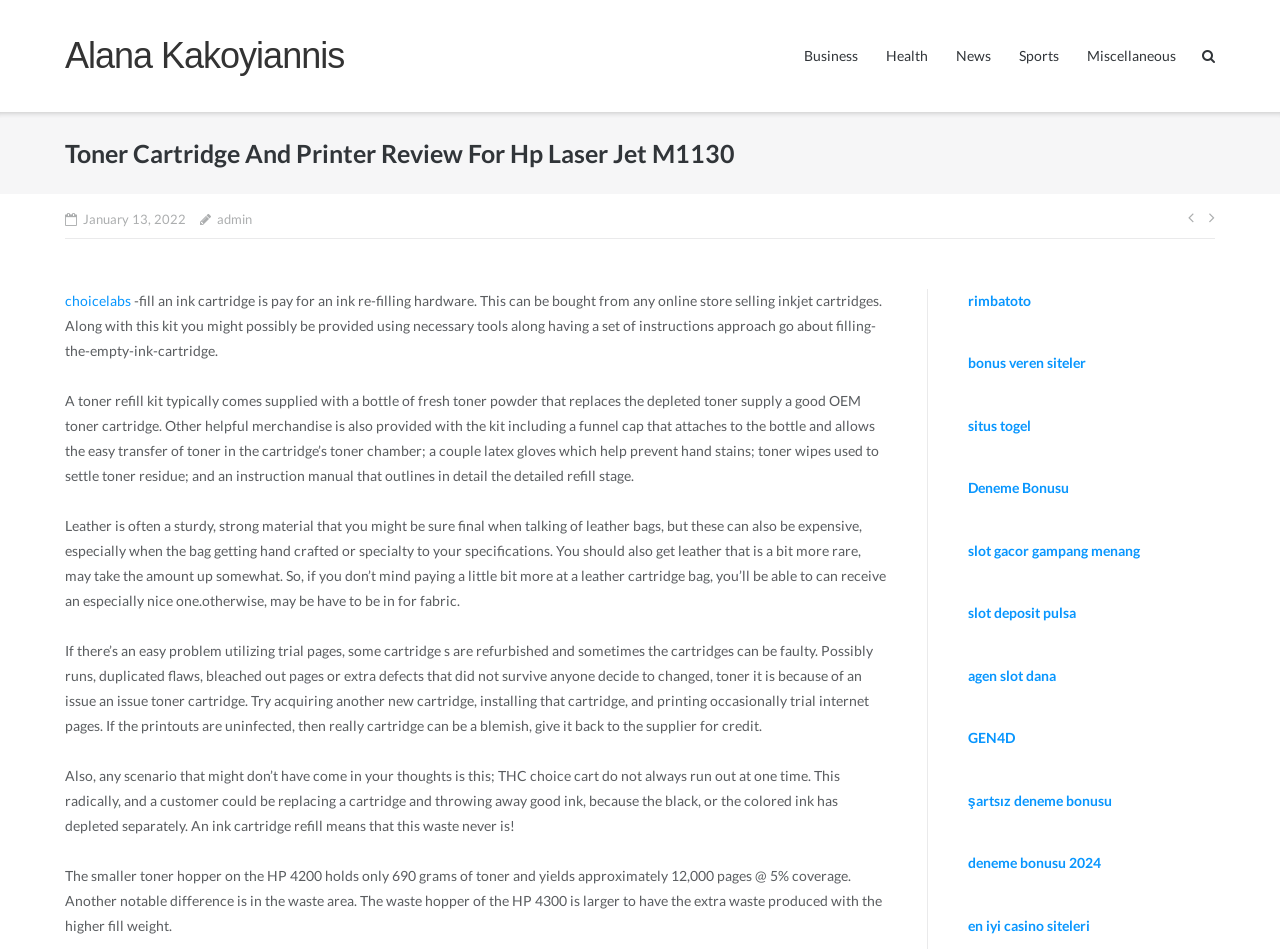Generate a comprehensive caption for the webpage you are viewing.

This webpage is a review of the HP Laser Jet M1130 toner cartridge and printer. At the top, there is a heading with the title of the review, followed by a link to the author's name, Alana Kakoyiannis. Below the heading, there are several links to different categories, including Business, Health, News, Sports, and Miscellaneous, which are aligned horizontally across the top of the page.

The main content of the page is divided into sections, with a table layout that spans the width of the page. The first section contains a time stamp, indicating when the review was posted, and a link to the admin page. Below this, there is a navigation section with links to previous and next posts, as well as a link to the choicelabs website.

The main review content is divided into five paragraphs, each discussing different aspects of the toner cartridge and printer. The first paragraph explains how to refill an ink cartridge, while the second paragraph describes the contents of a toner refill kit. The third paragraph discusses the pros and cons of using leather bags to store cartridges, and the fourth paragraph addresses common issues with trial pages and faulty cartridges. The final paragraph highlights the benefits of using an ink cartridge refill to reduce waste.

On the right-hand side of the page, there are several complementary sections, each containing a link to a different website. These sections are stacked vertically and take up about a quarter of the page width. The links appear to be related to online gaming and casinos.